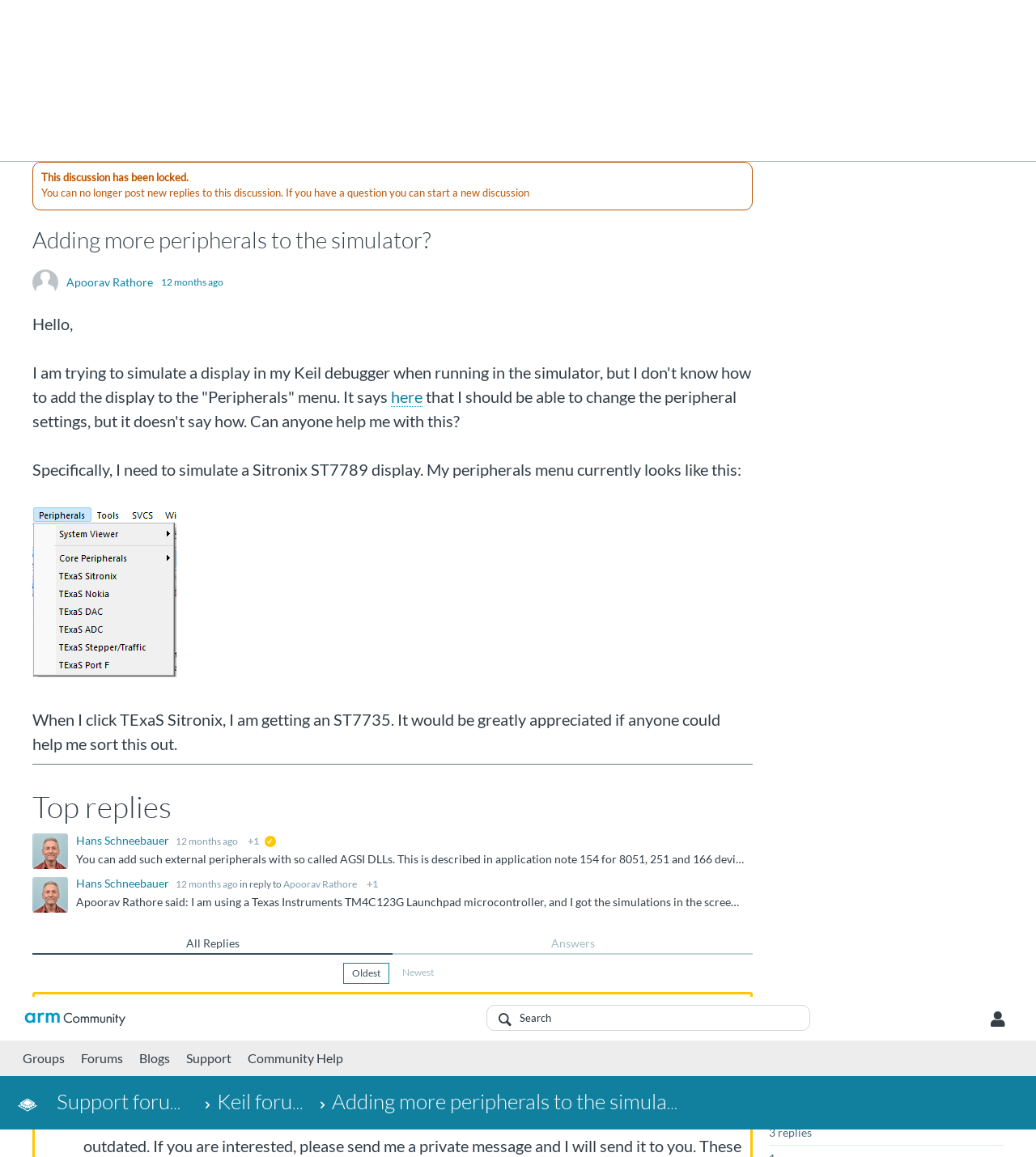Please examine the image and answer the question with a detailed explanation:
How many subscribers are there to this question?

I found the answer by looking at the StaticText element with the text '16 subscribers' at coordinates [0.742, 0.156, 0.813, 0.168]. This element is part of the question summary, indicating that there are 16 subscribers to this question.